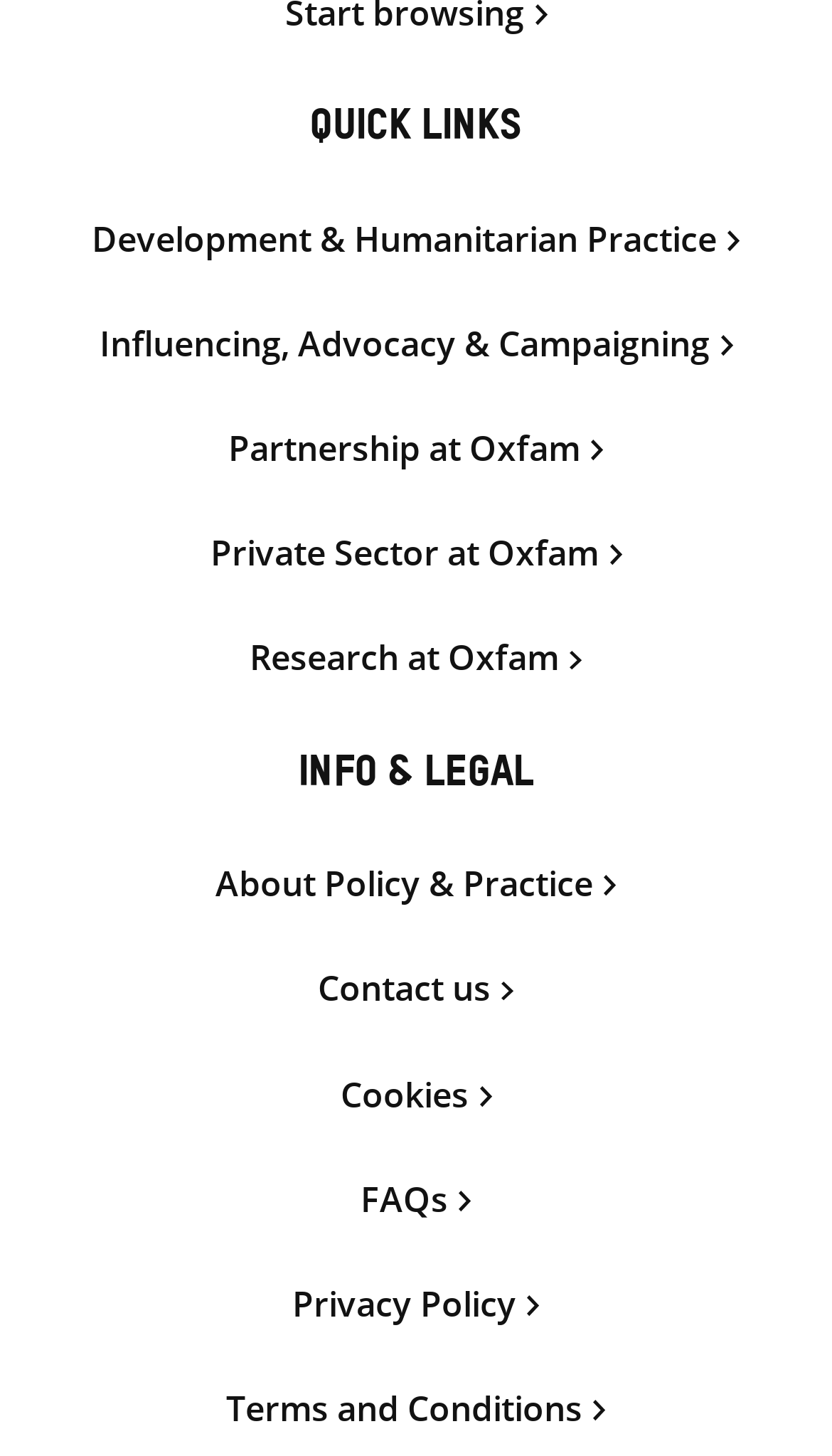Please find the bounding box coordinates of the element's region to be clicked to carry out this instruction: "Learn about Partnership at Oxfam".

[0.051, 0.295, 0.949, 0.323]